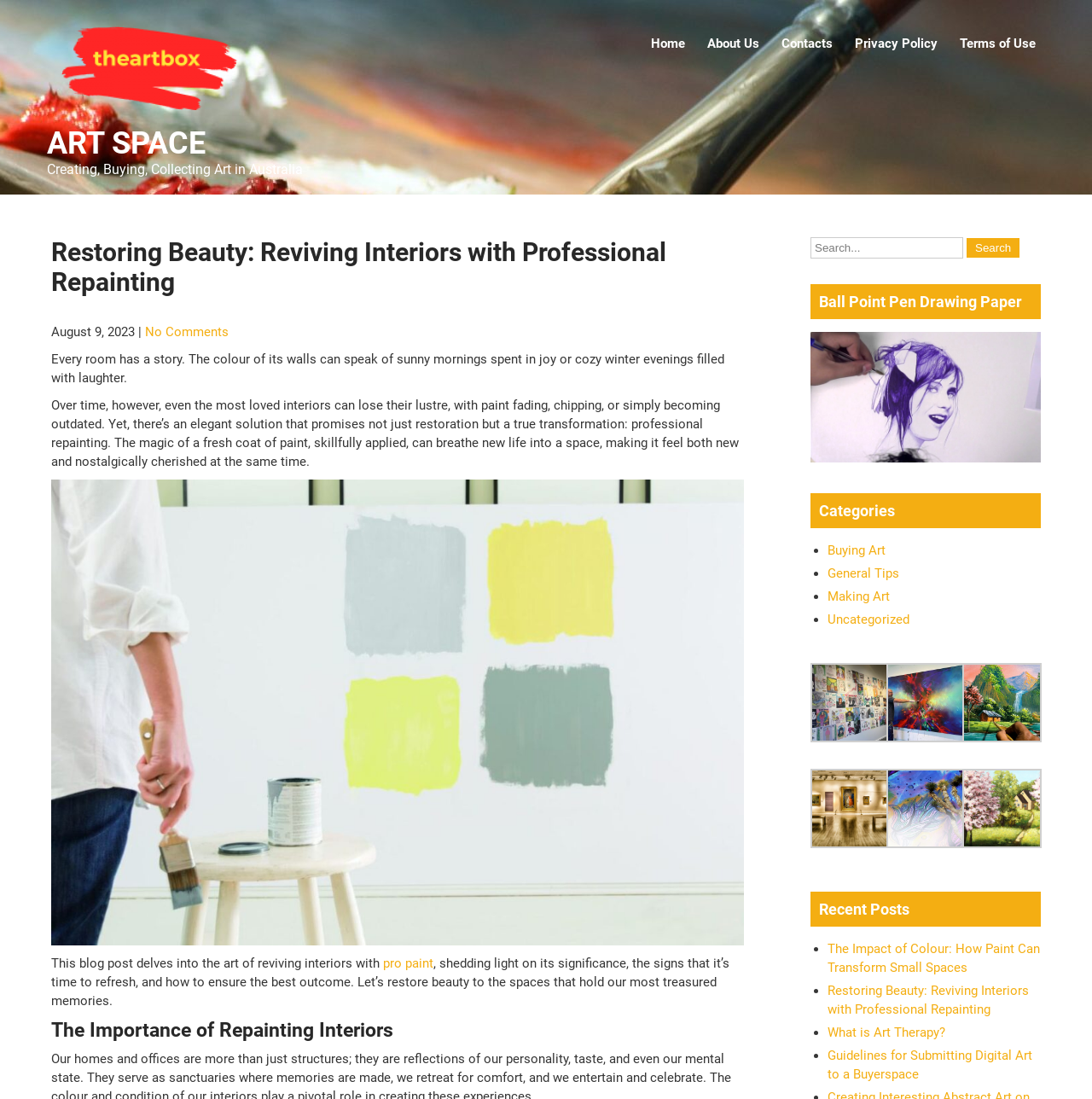Find the UI element described as: "What is Art Therapy?" and predict its bounding box coordinates. Ensure the coordinates are four float numbers between 0 and 1, [left, top, right, bottom].

[0.758, 0.933, 0.866, 0.947]